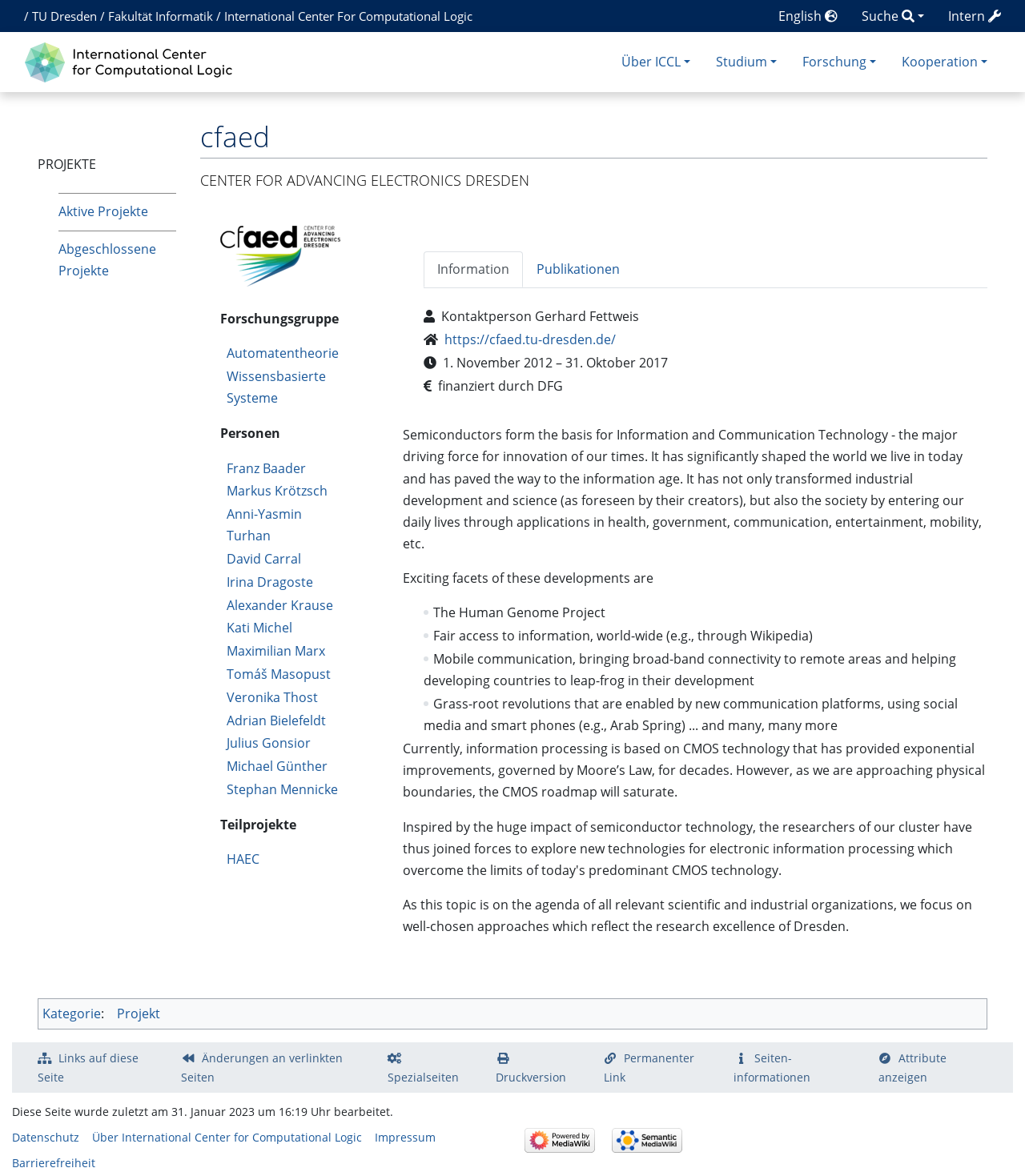Could you provide the bounding box coordinates for the portion of the screen to click to complete this instruction: "Learn about the research group Automatentheorie"?

[0.221, 0.293, 0.331, 0.308]